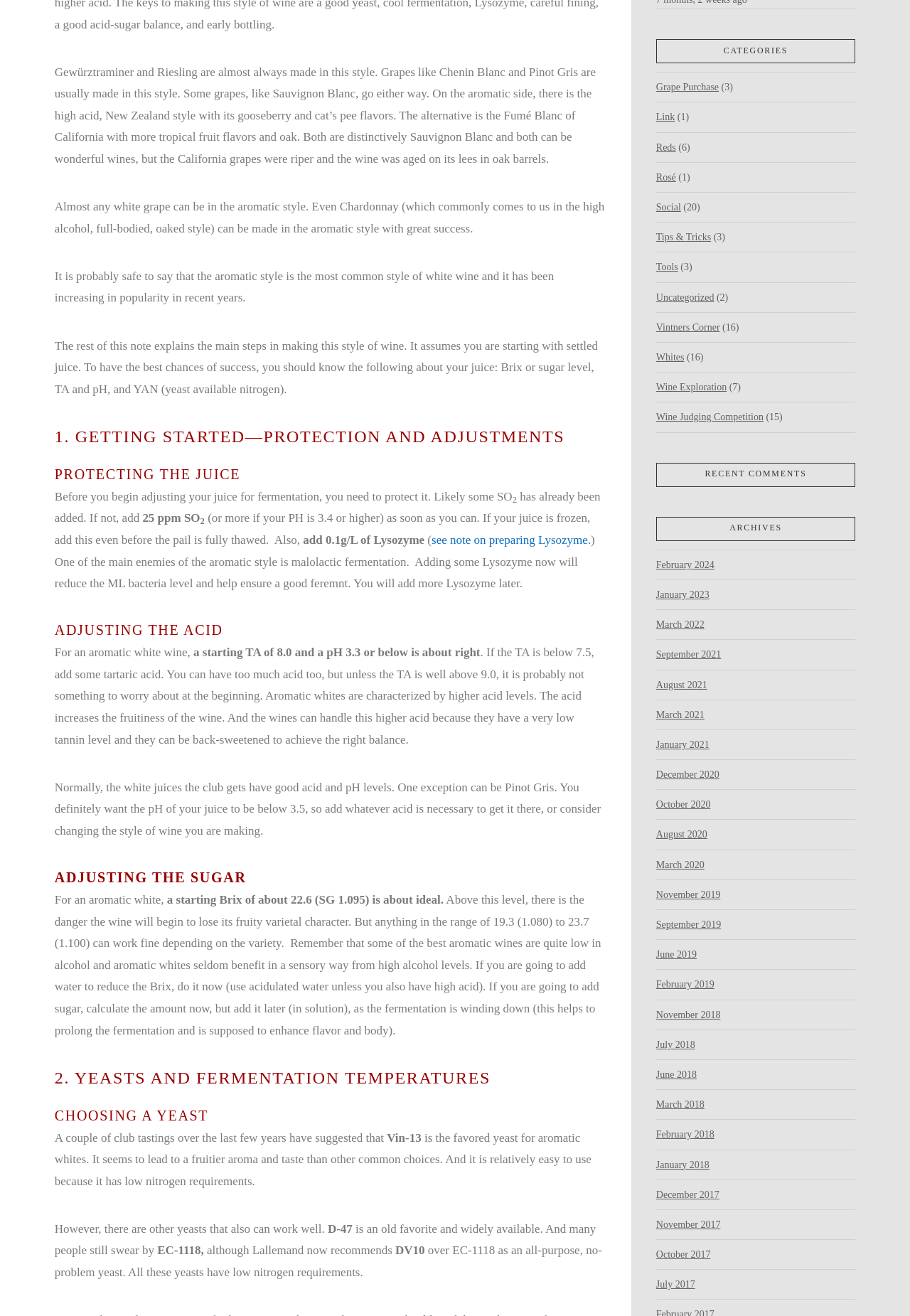What is the recommended yeast for aromatic whites?
Please provide a comprehensive answer based on the information in the image.

According to the webpage, Vin-13 is the favored yeast for aromatic whites, as it leads to a fruitier aroma and taste. However, other yeasts like D-47 and DV10 can also work well.